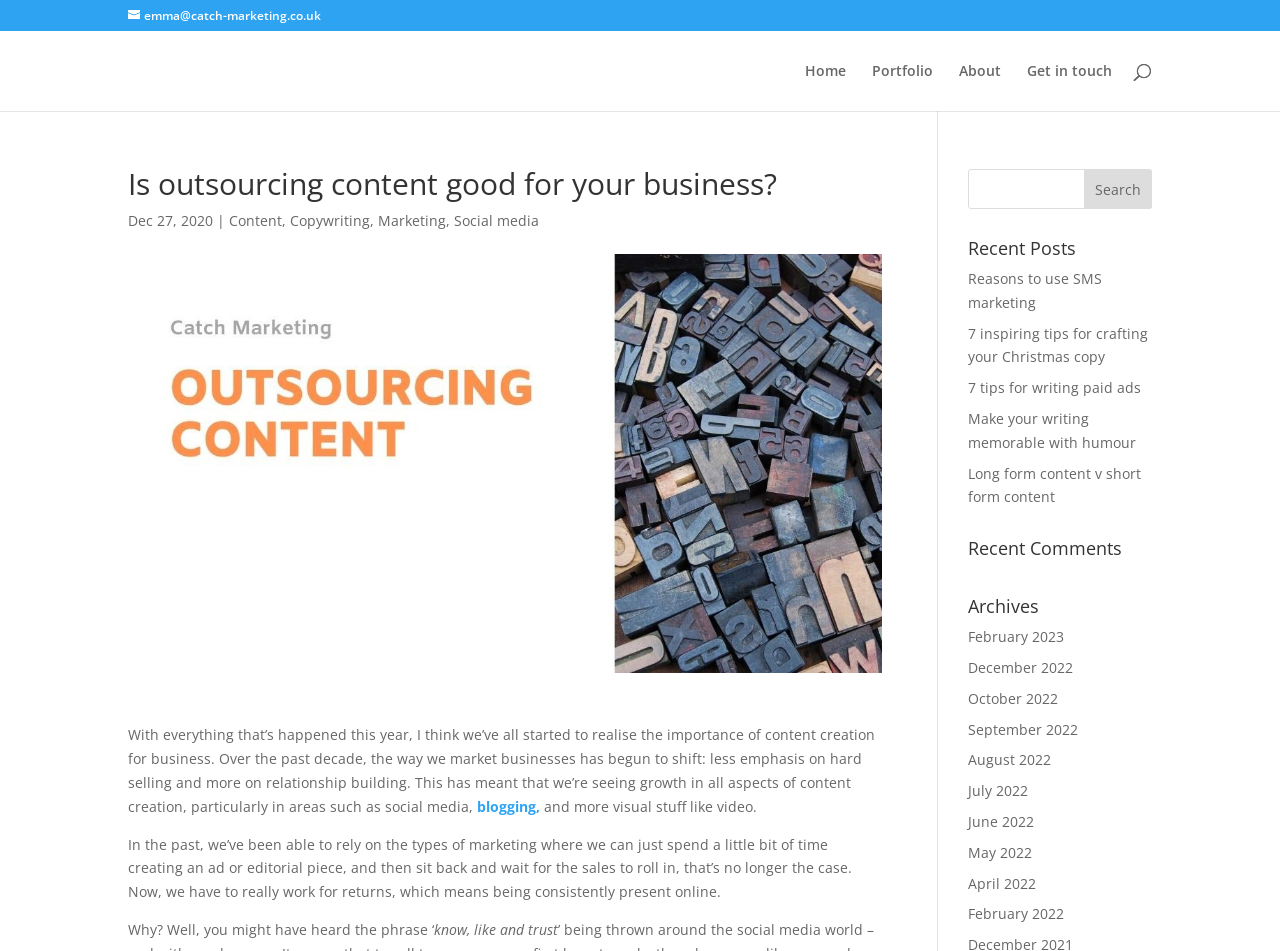What is the headline of the webpage?

Is outsourcing content good for your business?